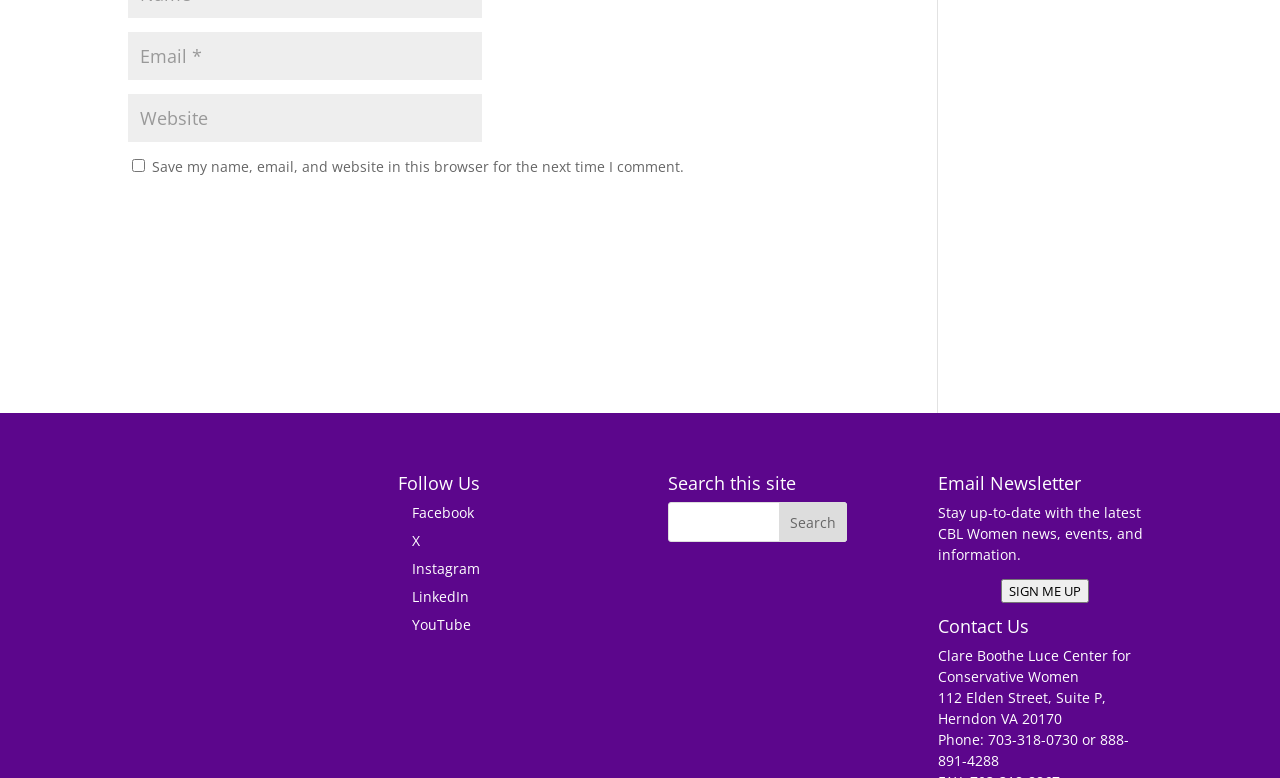What is the function of the 'Search' button?
Use the image to answer the question with a single word or phrase.

Search the site